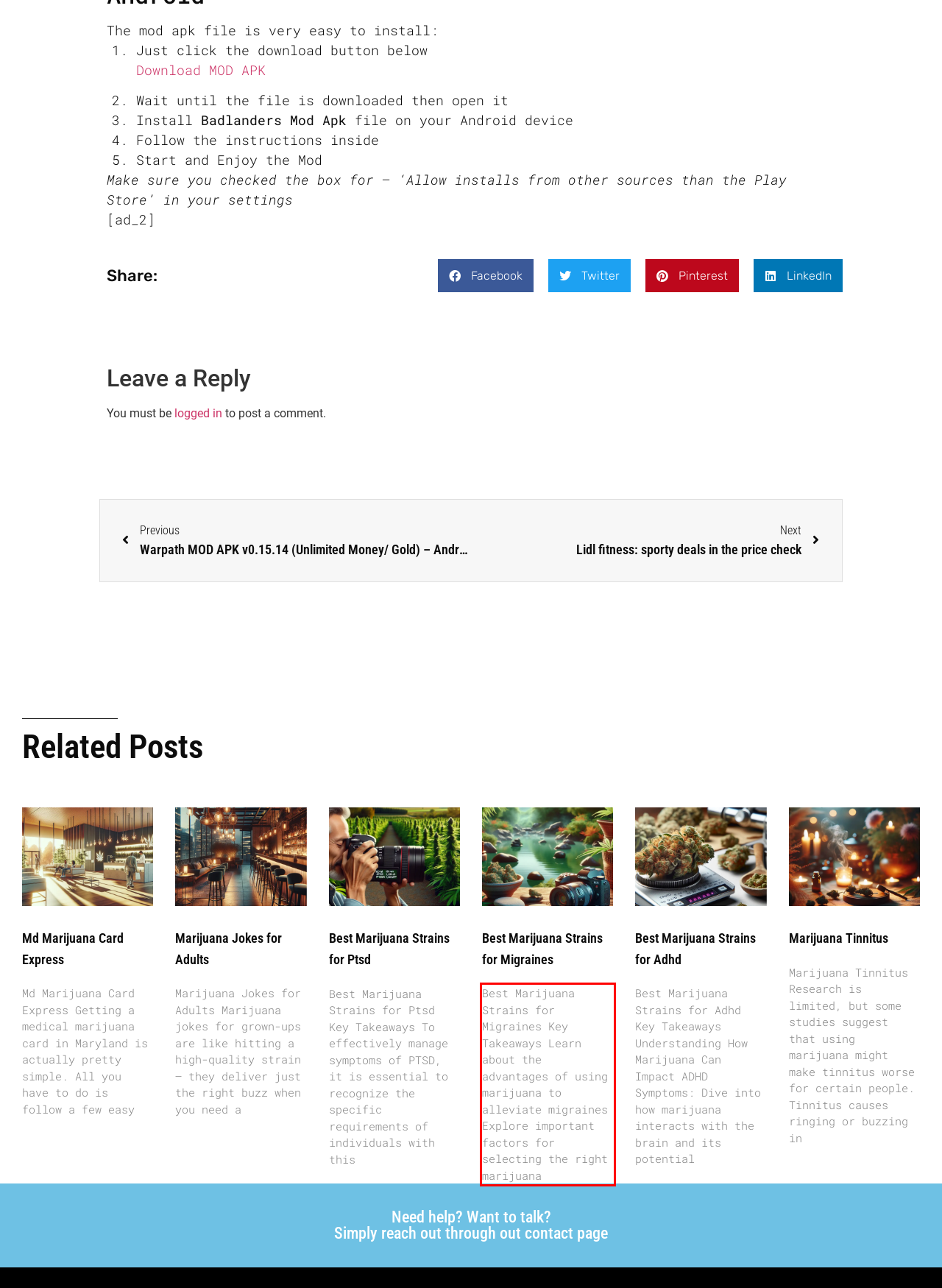Please analyze the provided webpage screenshot and perform OCR to extract the text content from the red rectangle bounding box.

Best Marijuana Strains for Migraines Key Takeaways Learn about the advantages of using marijuana to alleviate migraines Explore important factors for selecting the right marijuana